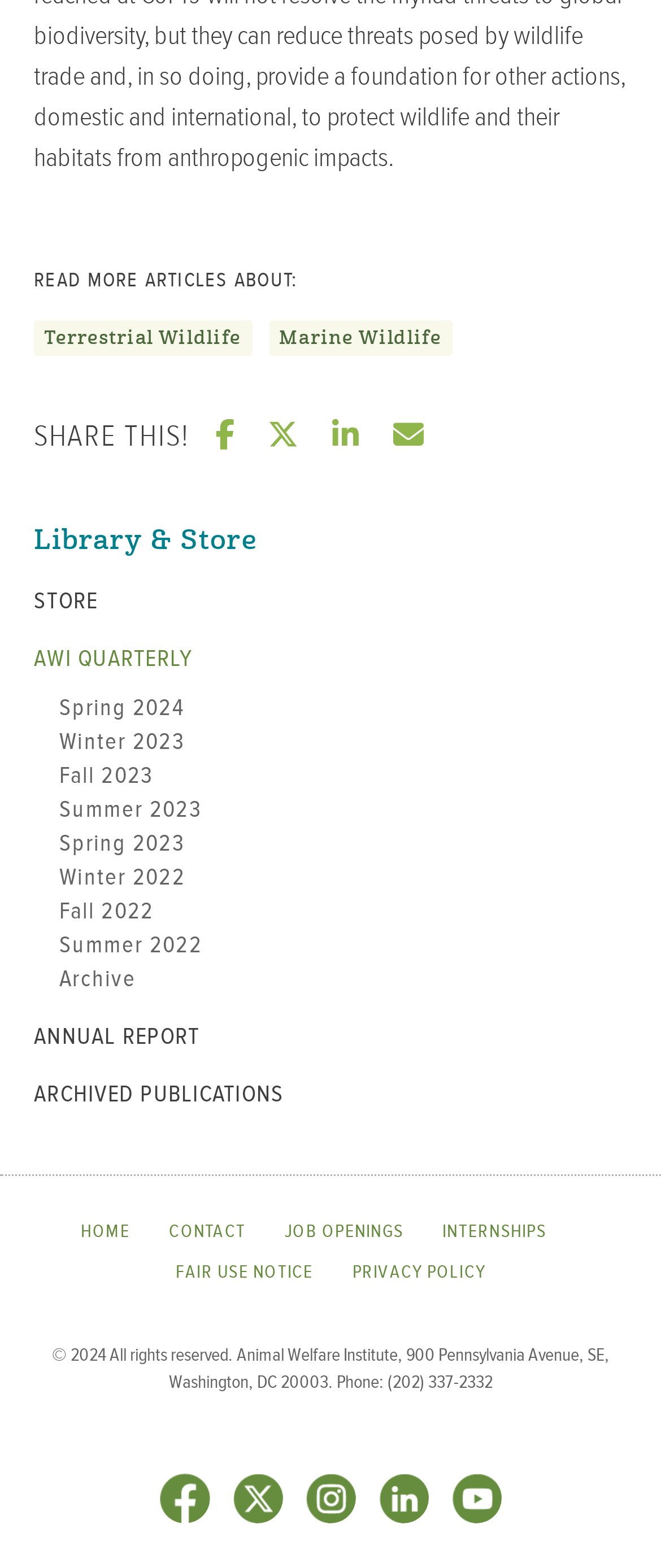What is the name of the quarterly publication listed on the webpage?
Refer to the image and provide a concise answer in one word or phrase.

AWI QUARTERLY